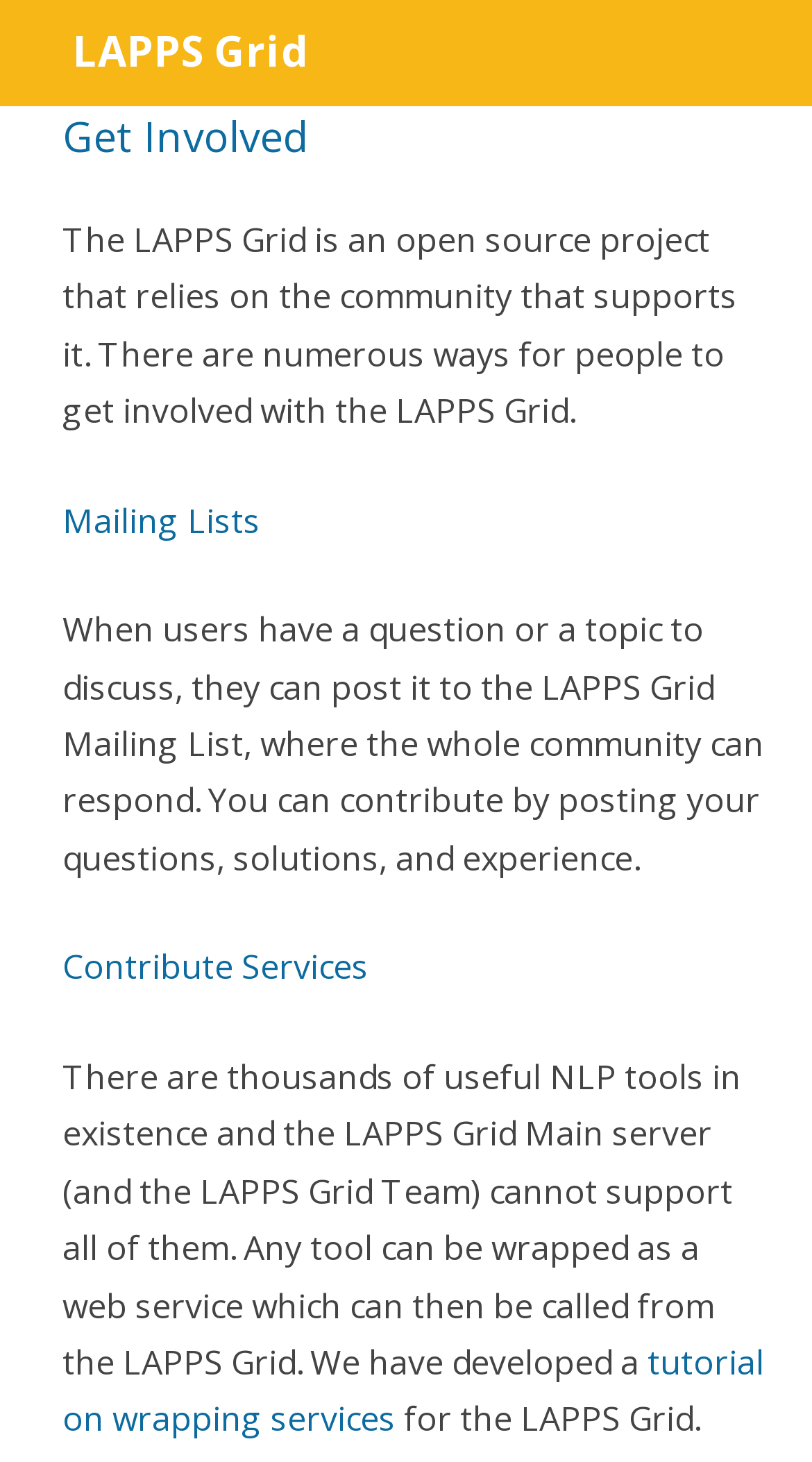Refer to the screenshot and answer the following question in detail:
What is the purpose of the LAPPS Grid Mailing List?

According to the webpage, the LAPPS Grid Mailing List is a platform where users can post their questions or topics to discuss, and the whole community can respond. This implies that the purpose of the mailing list is to facilitate discussion and sharing of knowledge among community members.